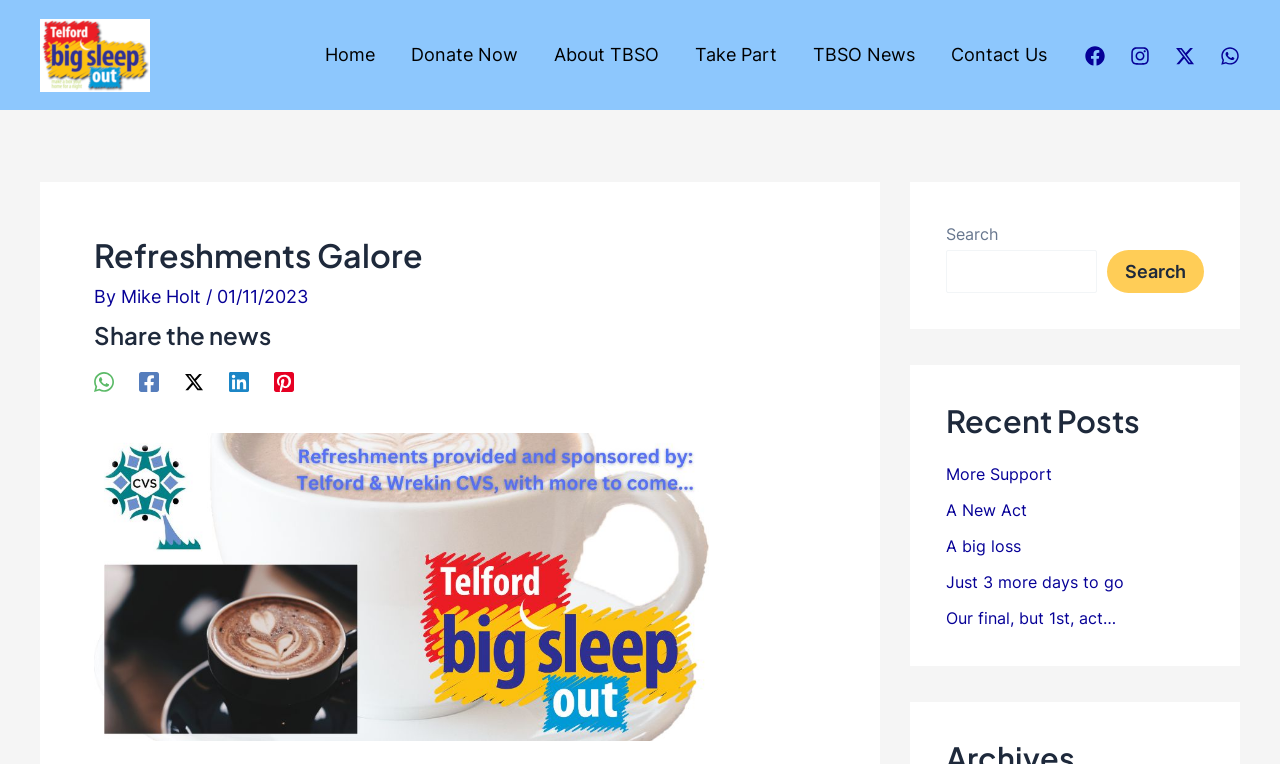What is the name of the event?
Based on the image content, provide your answer in one word or a short phrase.

Telford Big Sleepout